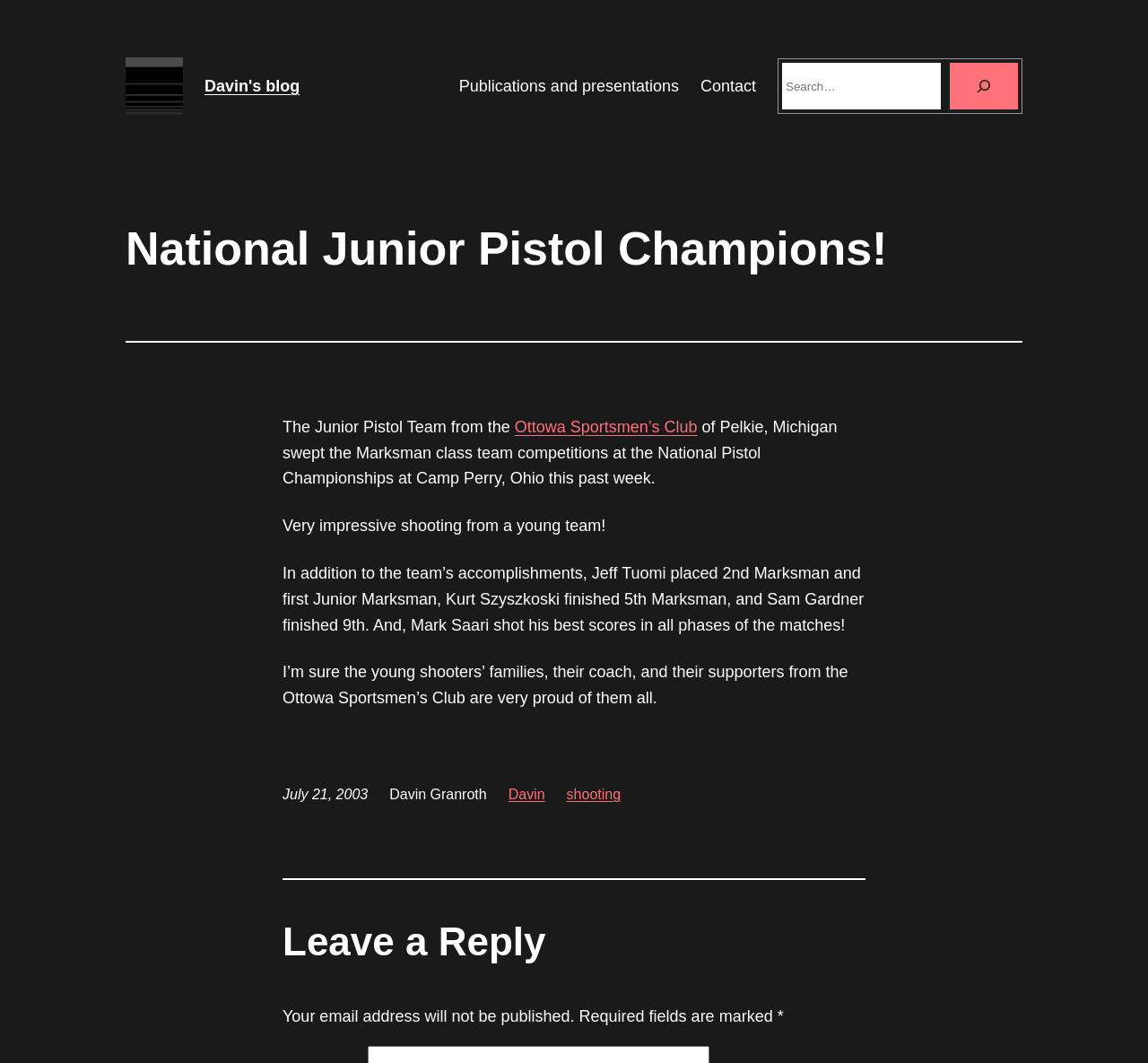What is the purpose of the search box?
Carefully examine the image and provide a detailed answer to the question.

I inferred the answer by looking at the search box element and its associated button and text, which suggest that it is used to search the blog for specific content.